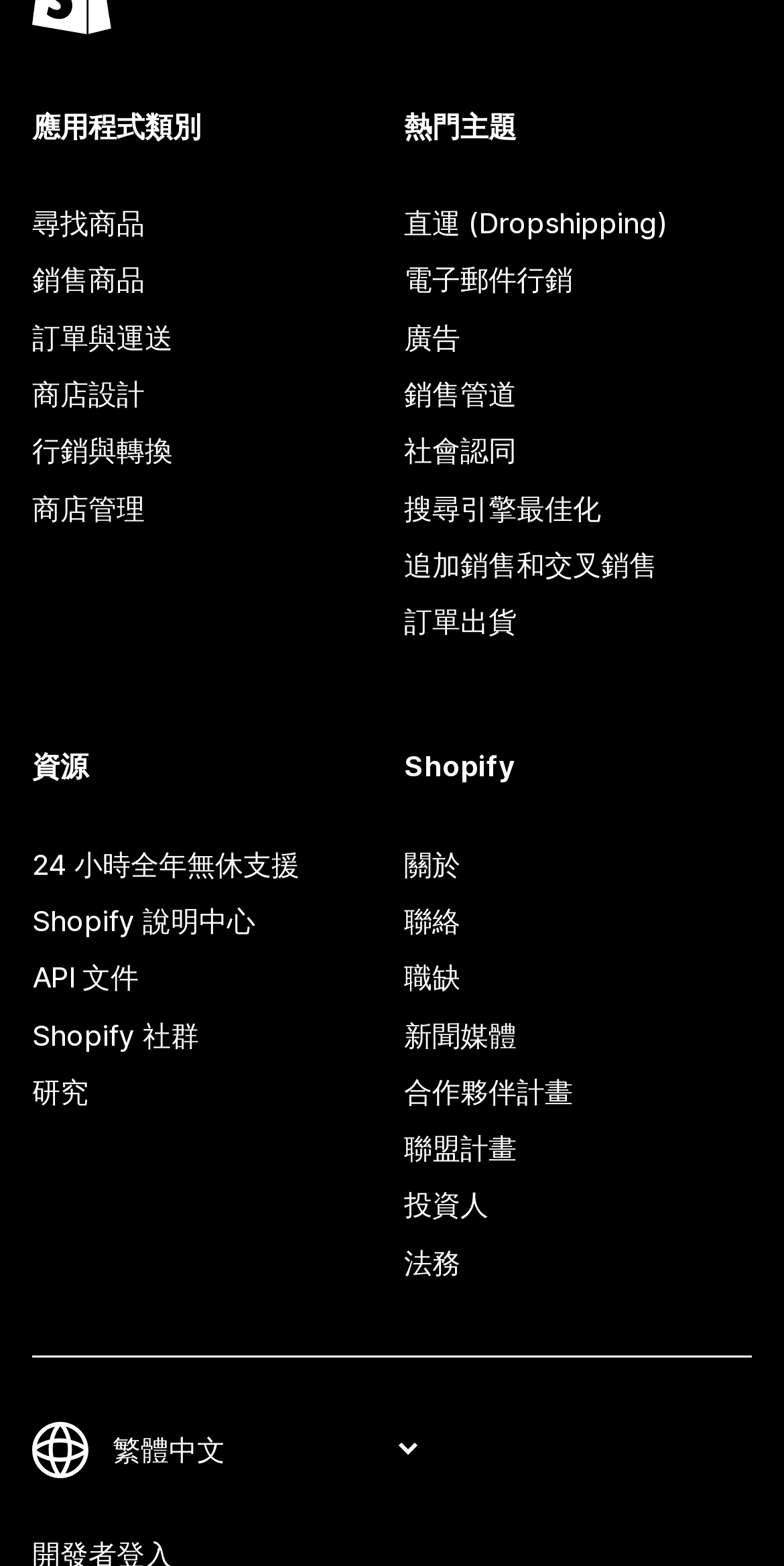What is the name of the platform?
From the screenshot, provide a brief answer in one word or phrase.

Shopify